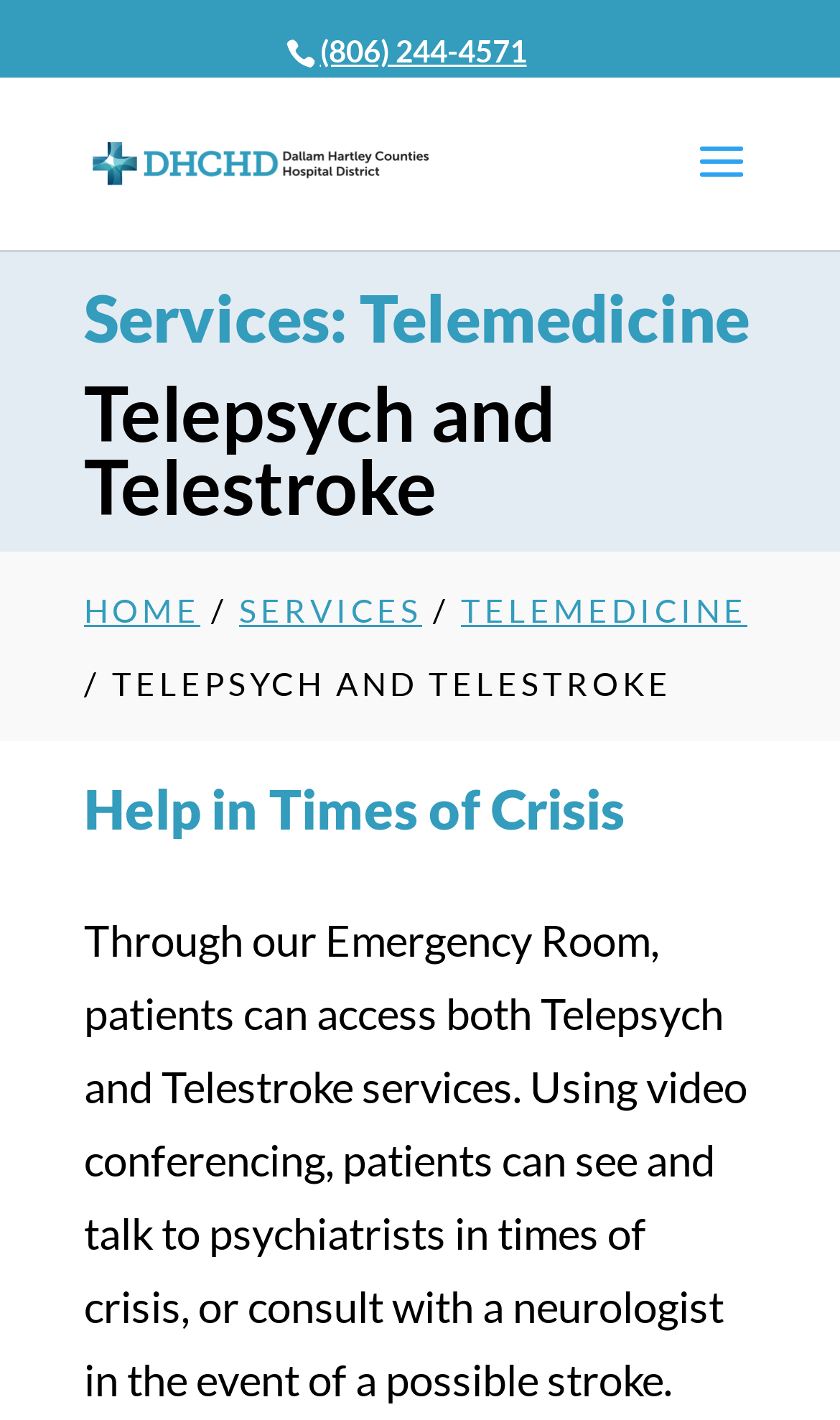What is the phone number on the webpage?
Examine the screenshot and reply with a single word or phrase.

(806) 244-4571